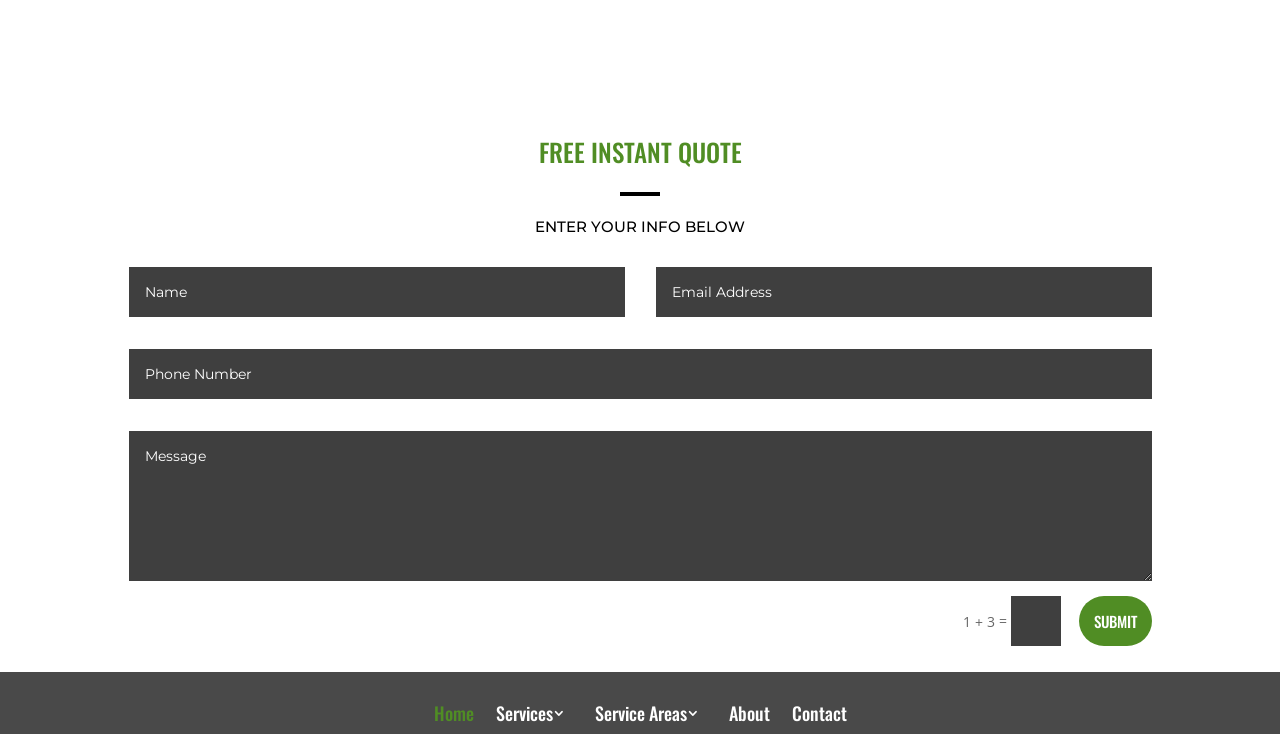How many links are present in the footer?
Answer the question with just one word or phrase using the image.

5